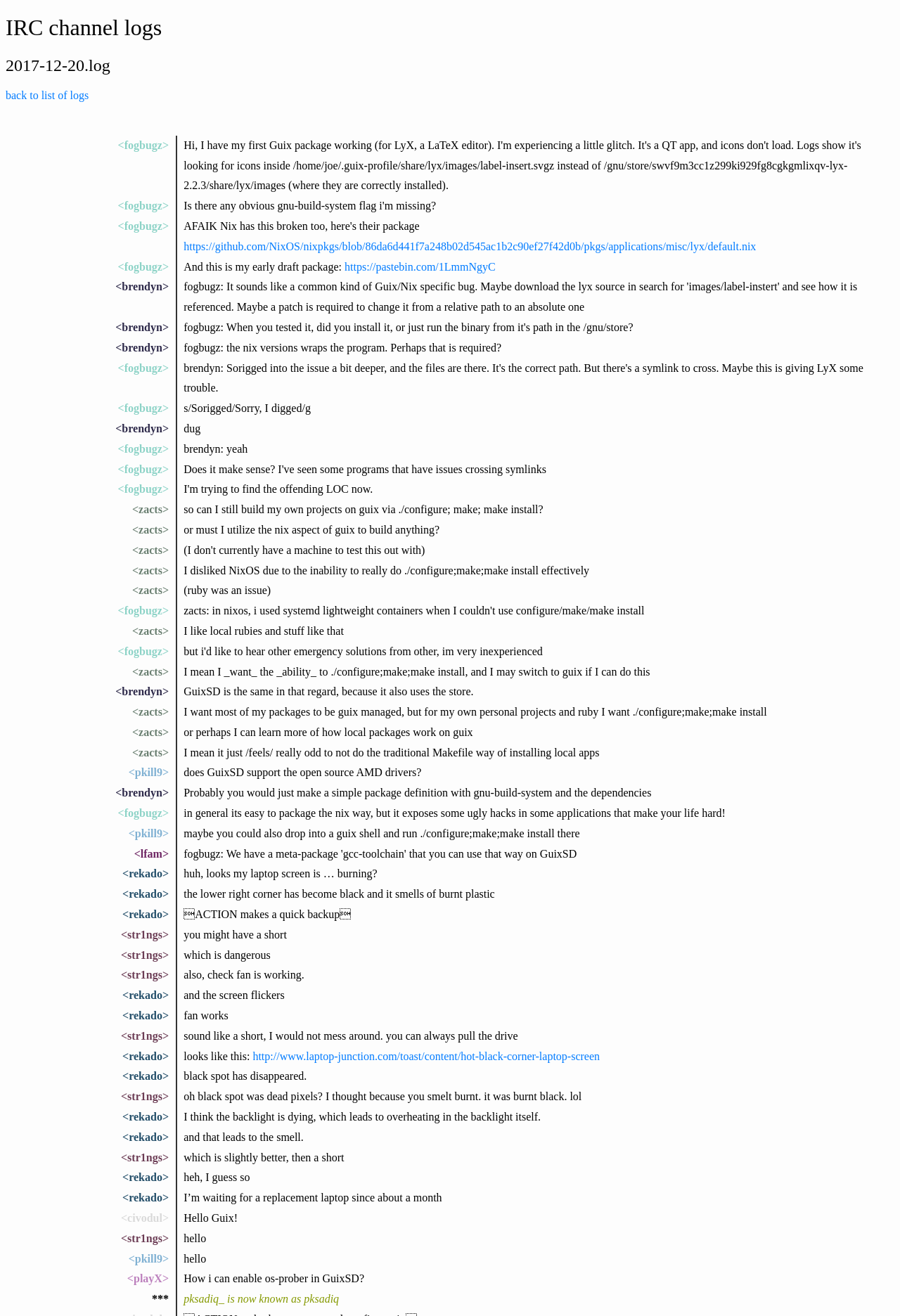Identify the bounding box coordinates of the section that should be clicked to achieve the task described: "open the pastebin link".

[0.383, 0.198, 0.551, 0.207]